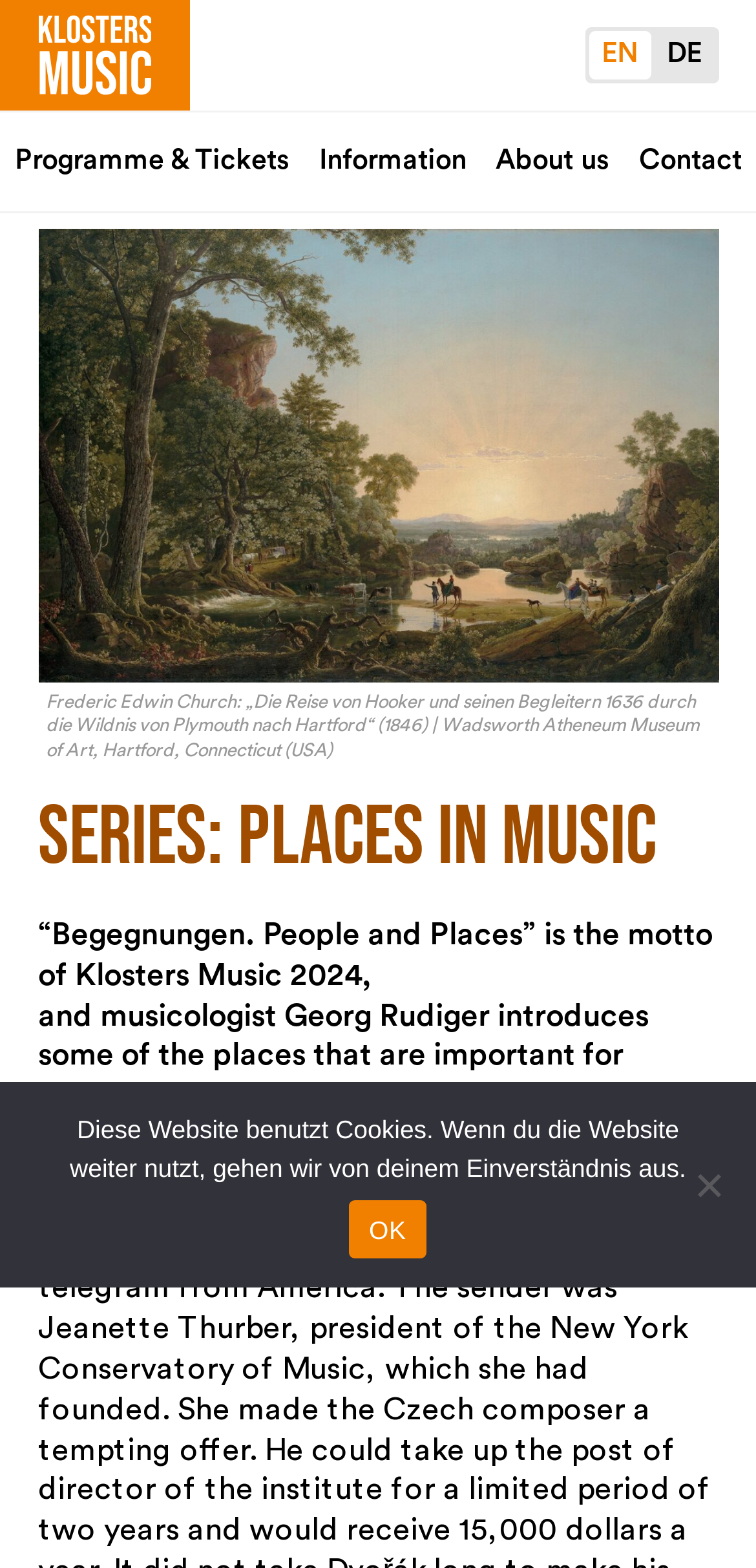Specify the bounding box coordinates of the area that needs to be clicked to achieve the following instruction: "switch to English".

[0.779, 0.02, 0.861, 0.051]